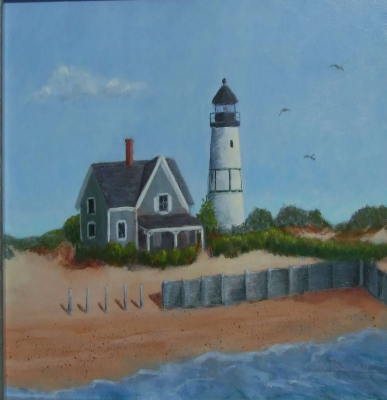Explain the image with as much detail as possible.

The image showcases a serene coastal scene featuring a classic lighthouse beside a charming seaside home. The lighthouse, painted in white with a striking black top, stands tall against a bright blue sky dotted with soft clouds. Next to it, the inviting gray house with a red chimney suggests a cozy atmosphere, perhaps a retreat for beachgoers. 

In the foreground, gentle waves lap at the sandy shore, while a weathered fence runs along the beach, hinting at a well-loved seaside spot. The overall composition captures the calming essence of coastal life, reminiscent of Cape Cod's picturesque landscapes. This artwork exemplifies Jay Pacunas’s talent for illustrating the beauty of natural light and coastal scenery, providing a soothing visual experience.